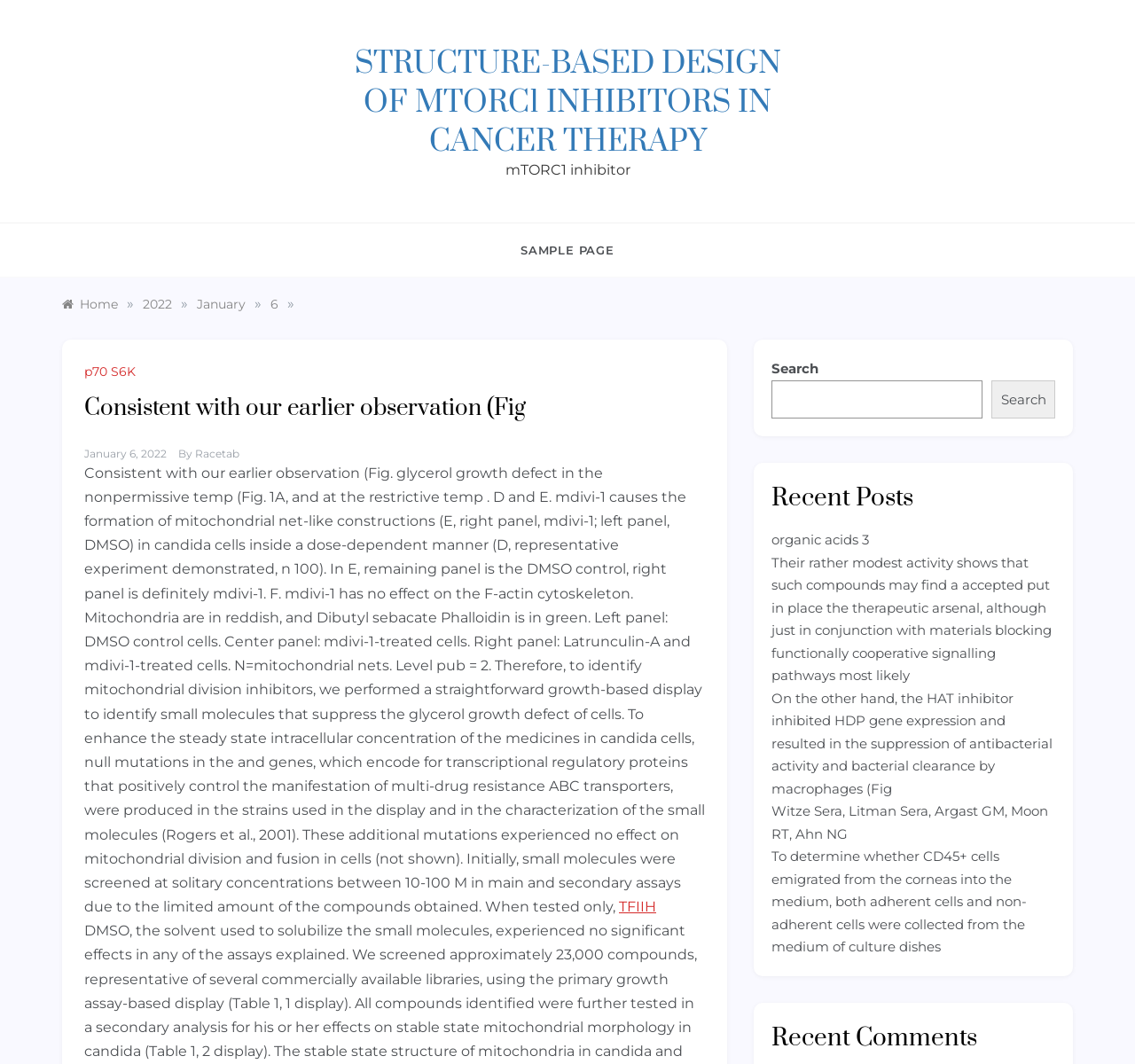Show the bounding box coordinates of the element that should be clicked to complete the task: "Search for a keyword".

[0.68, 0.357, 0.866, 0.393]